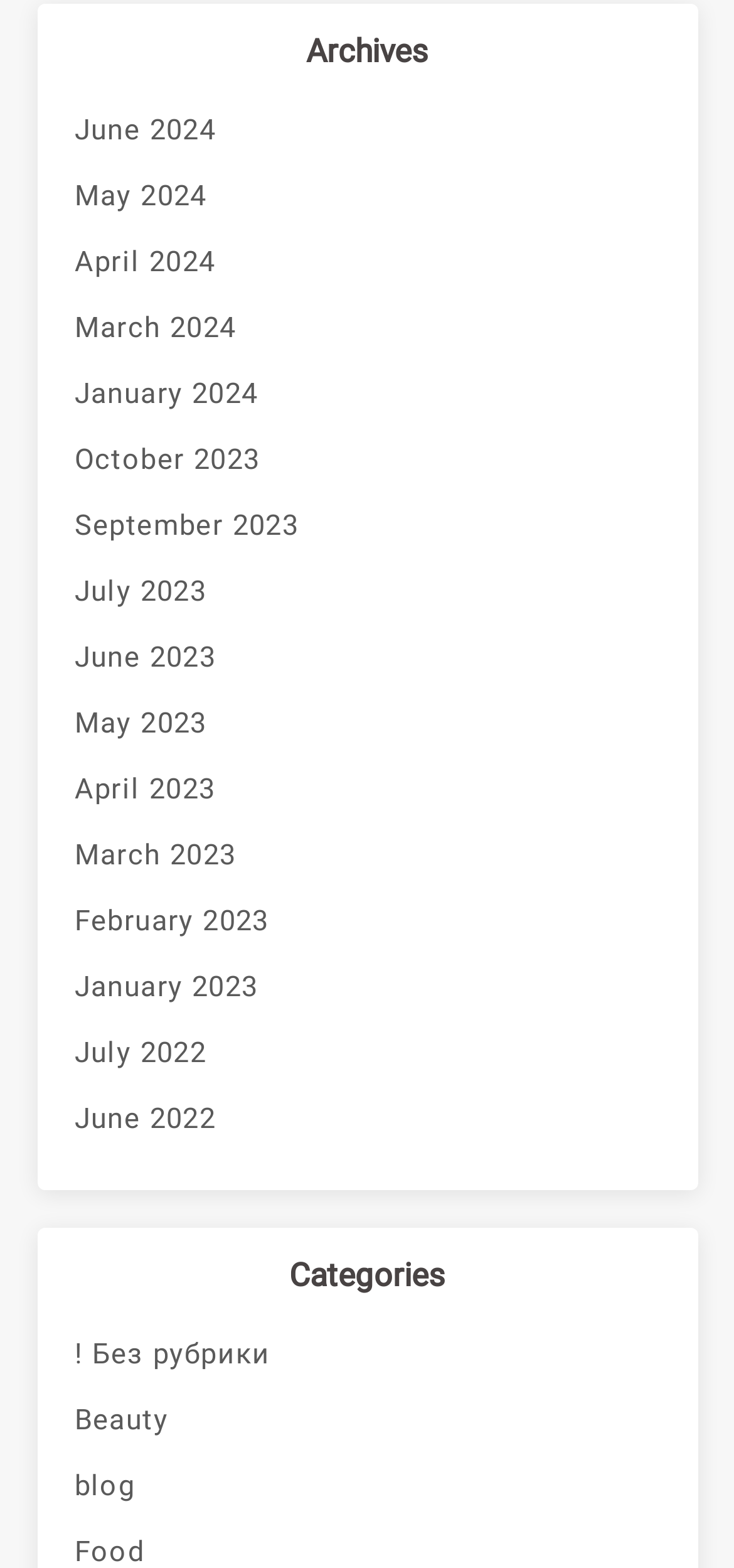Locate the bounding box coordinates of the element to click to perform the following action: 'view archives for January 2023'. The coordinates should be given as four float values between 0 and 1, in the form of [left, top, right, bottom].

[0.101, 0.609, 0.899, 0.651]